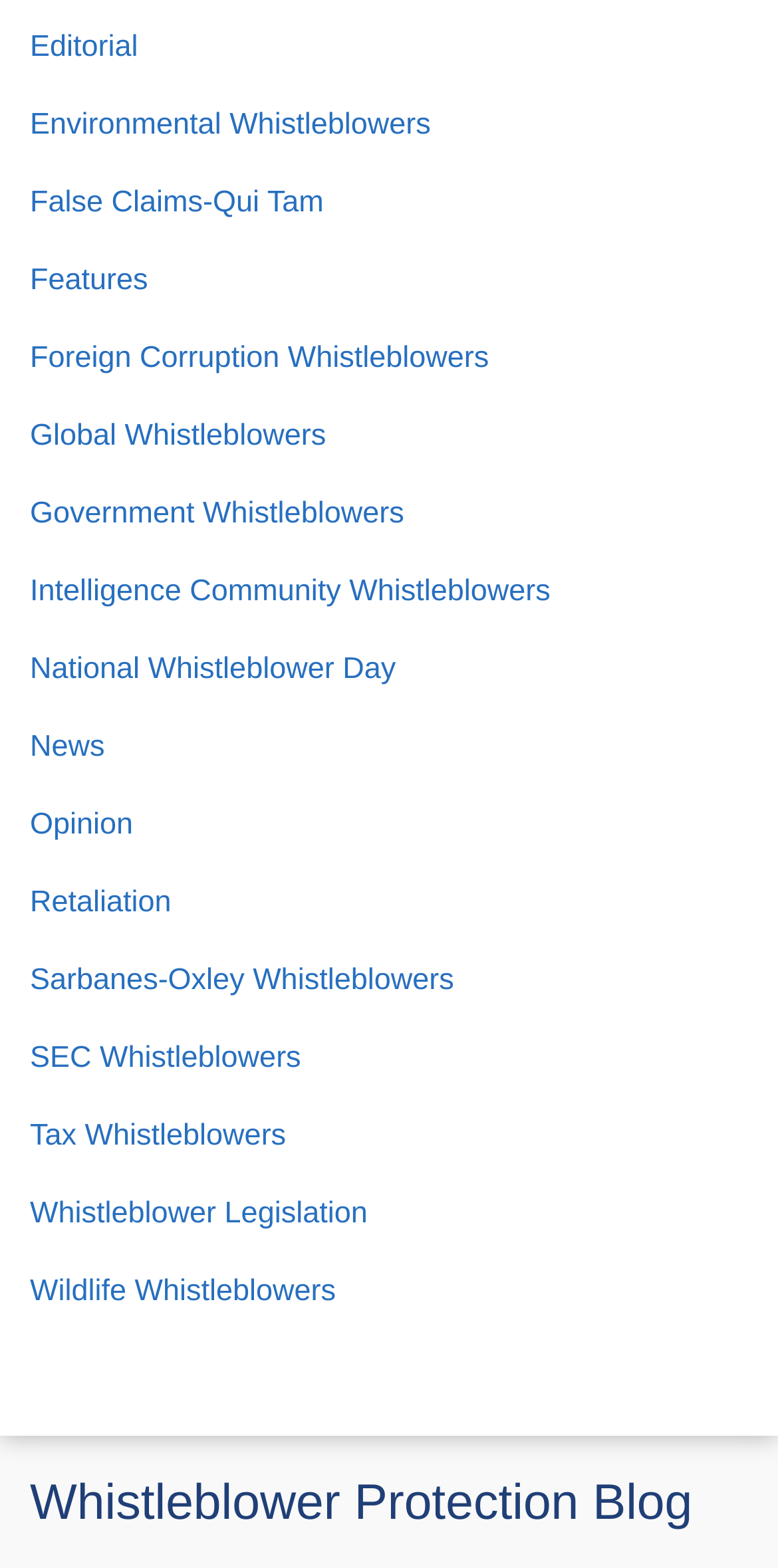What is the first link in the top section?
By examining the image, provide a one-word or phrase answer.

Editorial